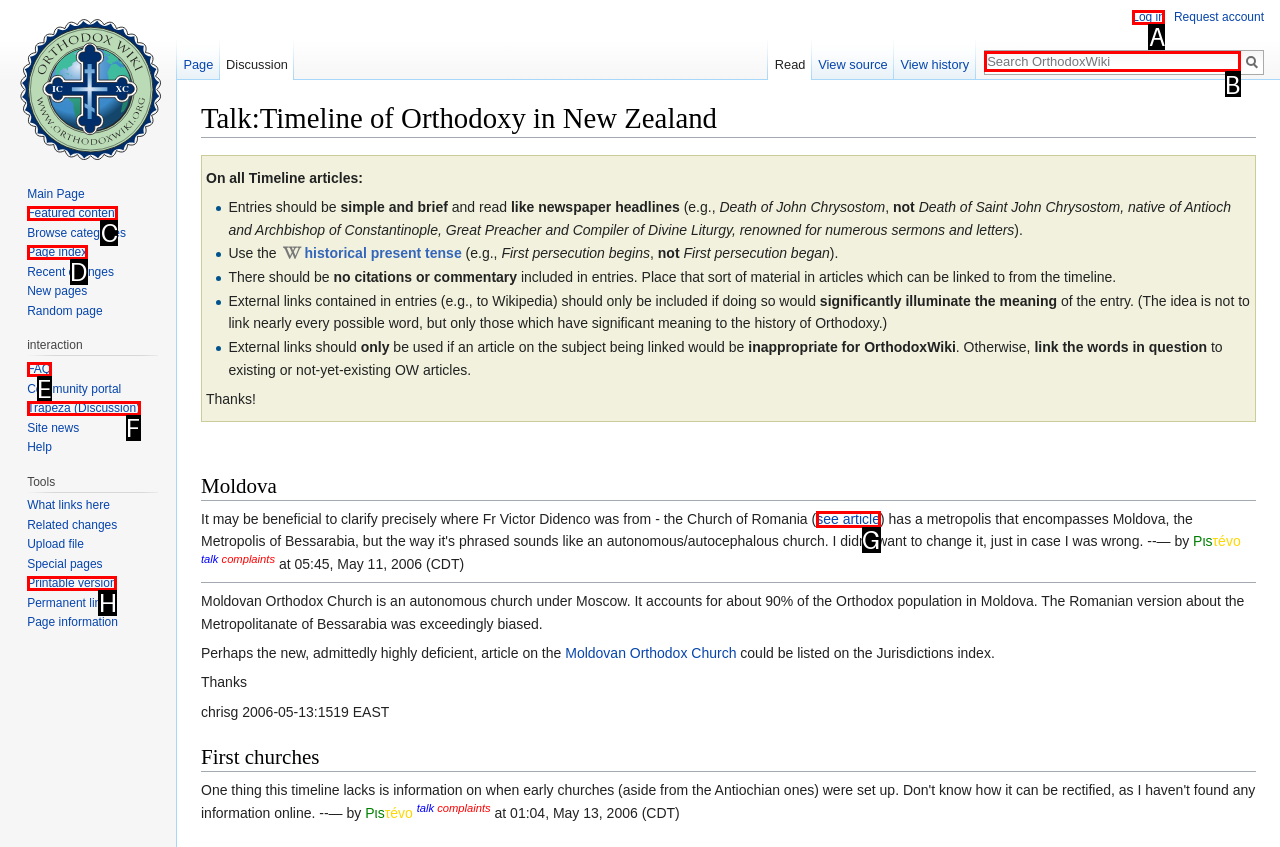Which lettered option should be clicked to achieve the task: Search for something? Choose from the given choices.

B